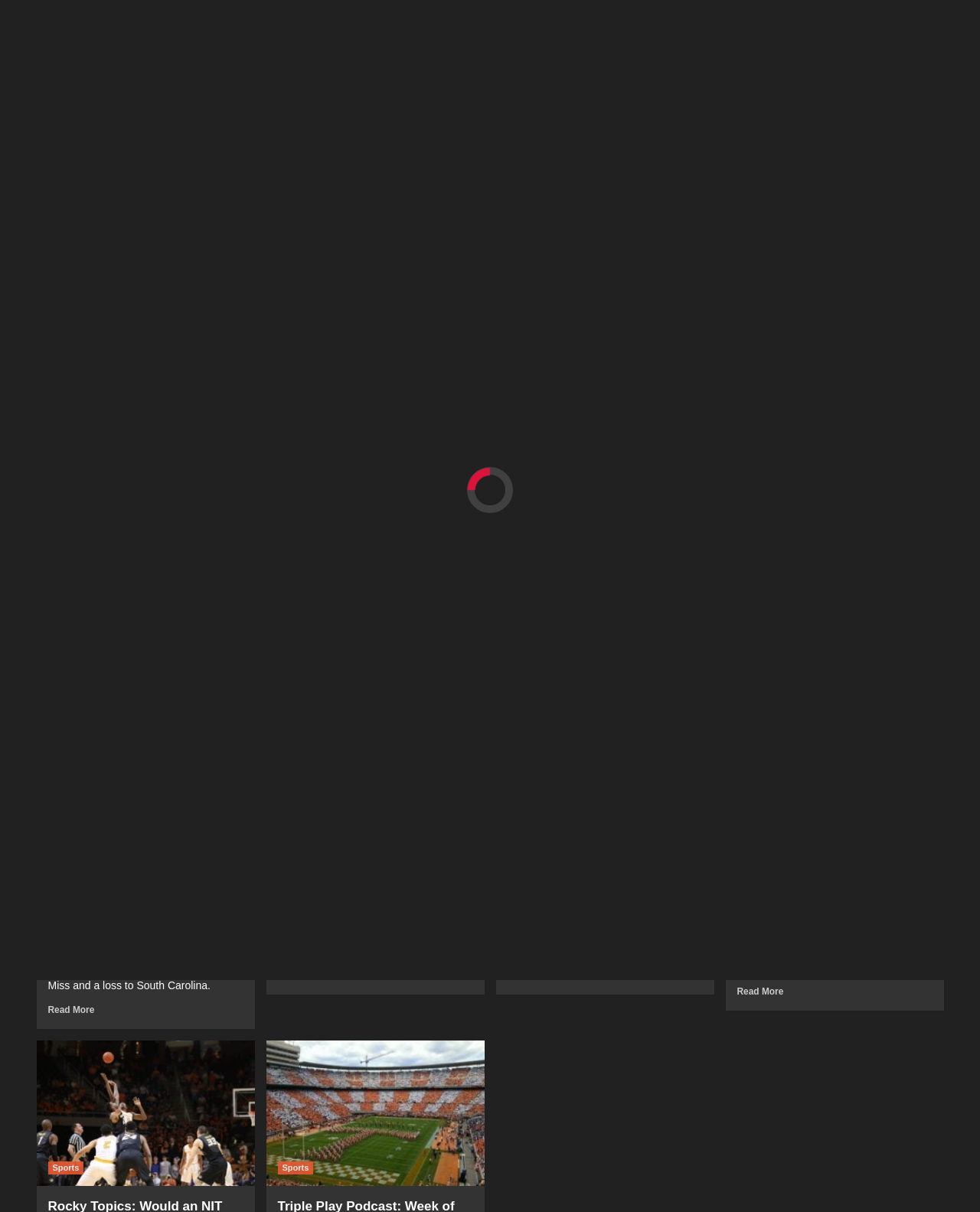Provide the bounding box coordinates for the UI element described in this sentence: "March 26, 2017". The coordinates should be four float values between 0 and 1, i.e., [left, top, right, bottom].

[0.357, 0.739, 0.417, 0.747]